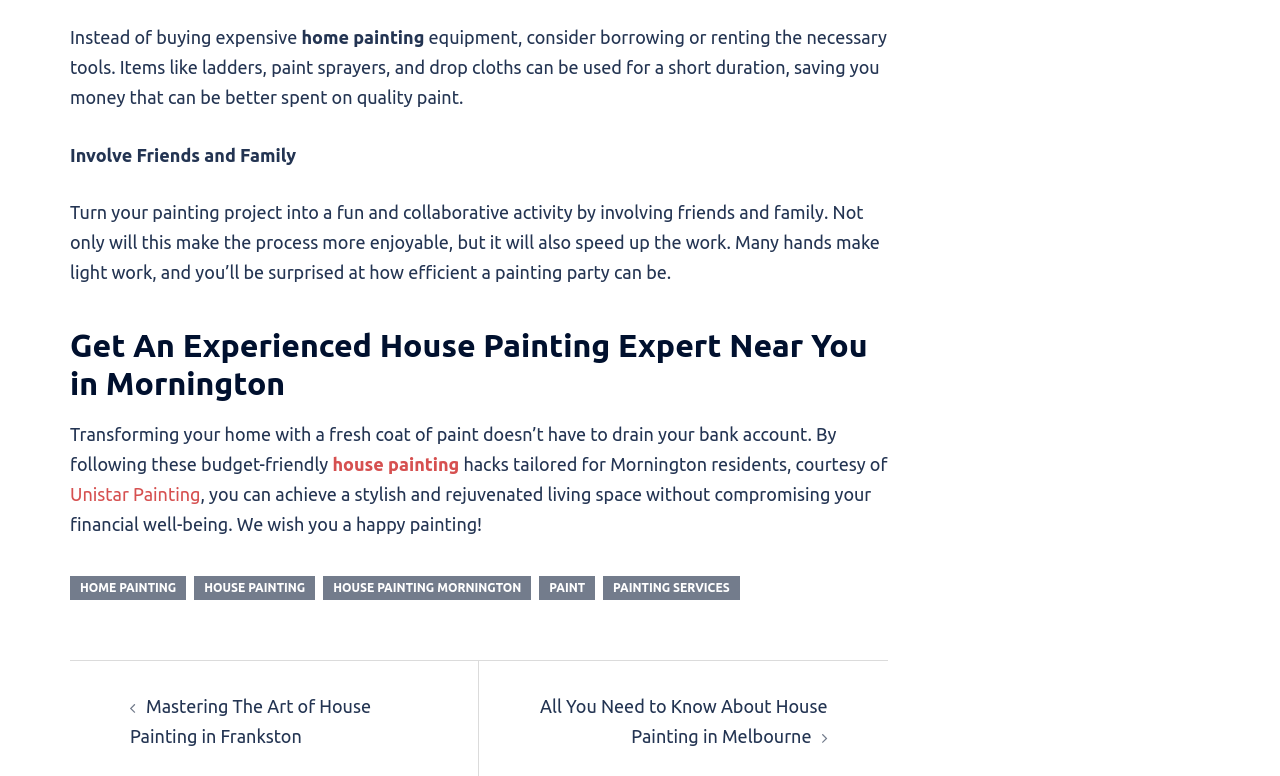What is the benefit of involving friends and family in a painting project?
Using the image, answer in one word or phrase.

Makes the process more enjoyable and efficient